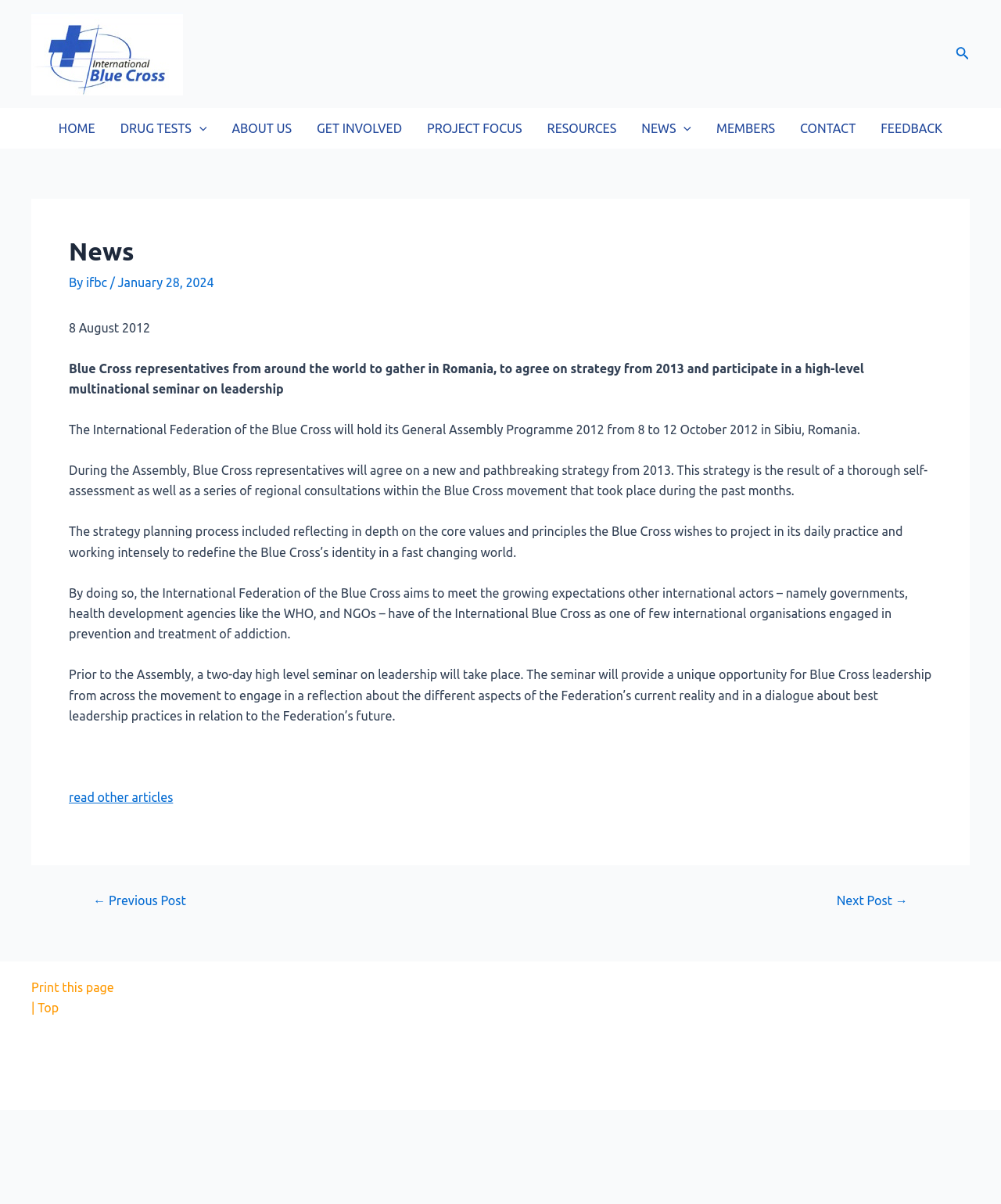Provide the bounding box coordinates for the specified HTML element described in this description: "← Previous Post". The coordinates should be four float numbers ranging from 0 to 1, in the format [left, top, right, bottom].

[0.074, 0.743, 0.205, 0.753]